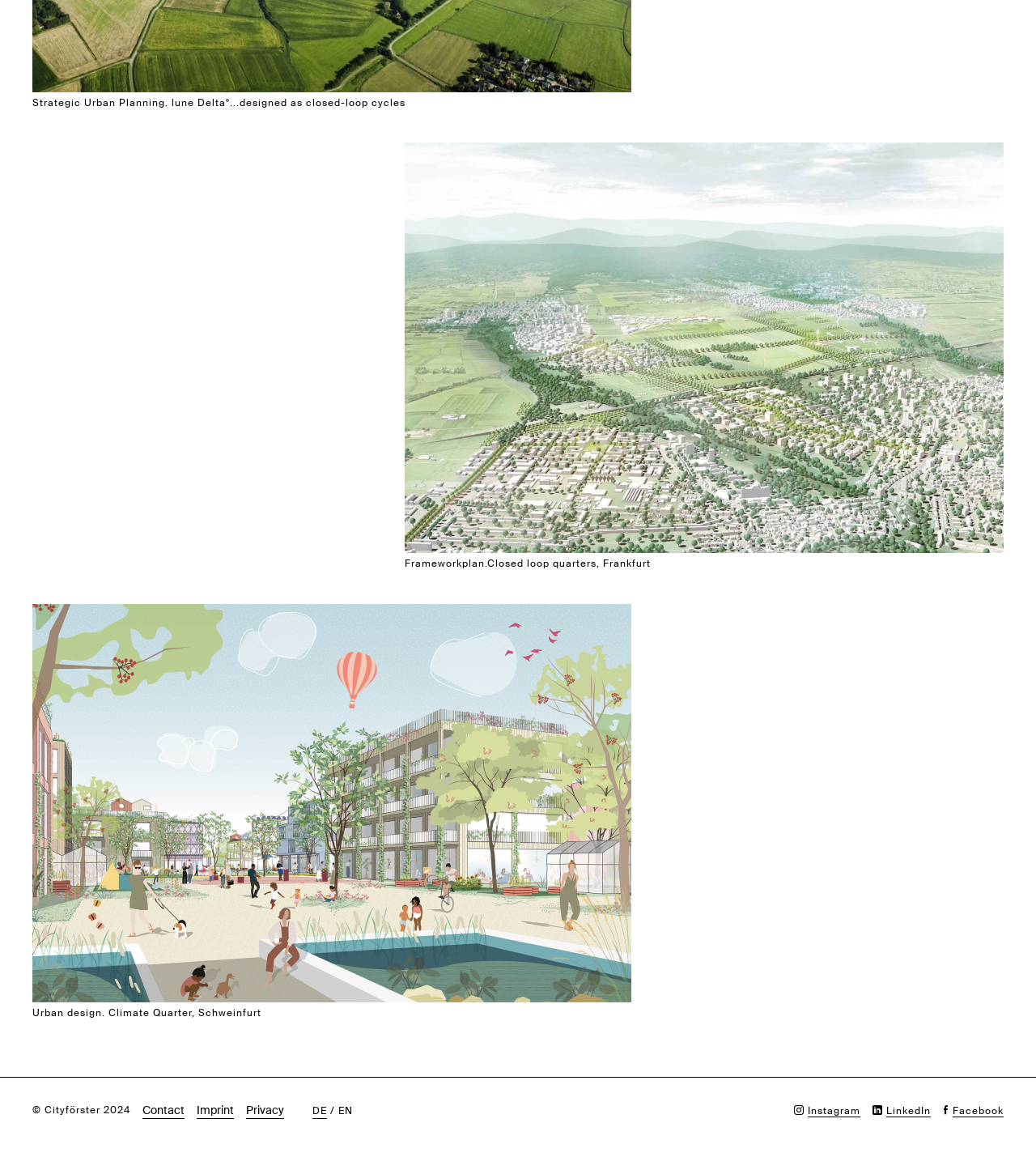Please respond in a single word or phrase: 
What are the two languages available on the webpage?

DE and EN